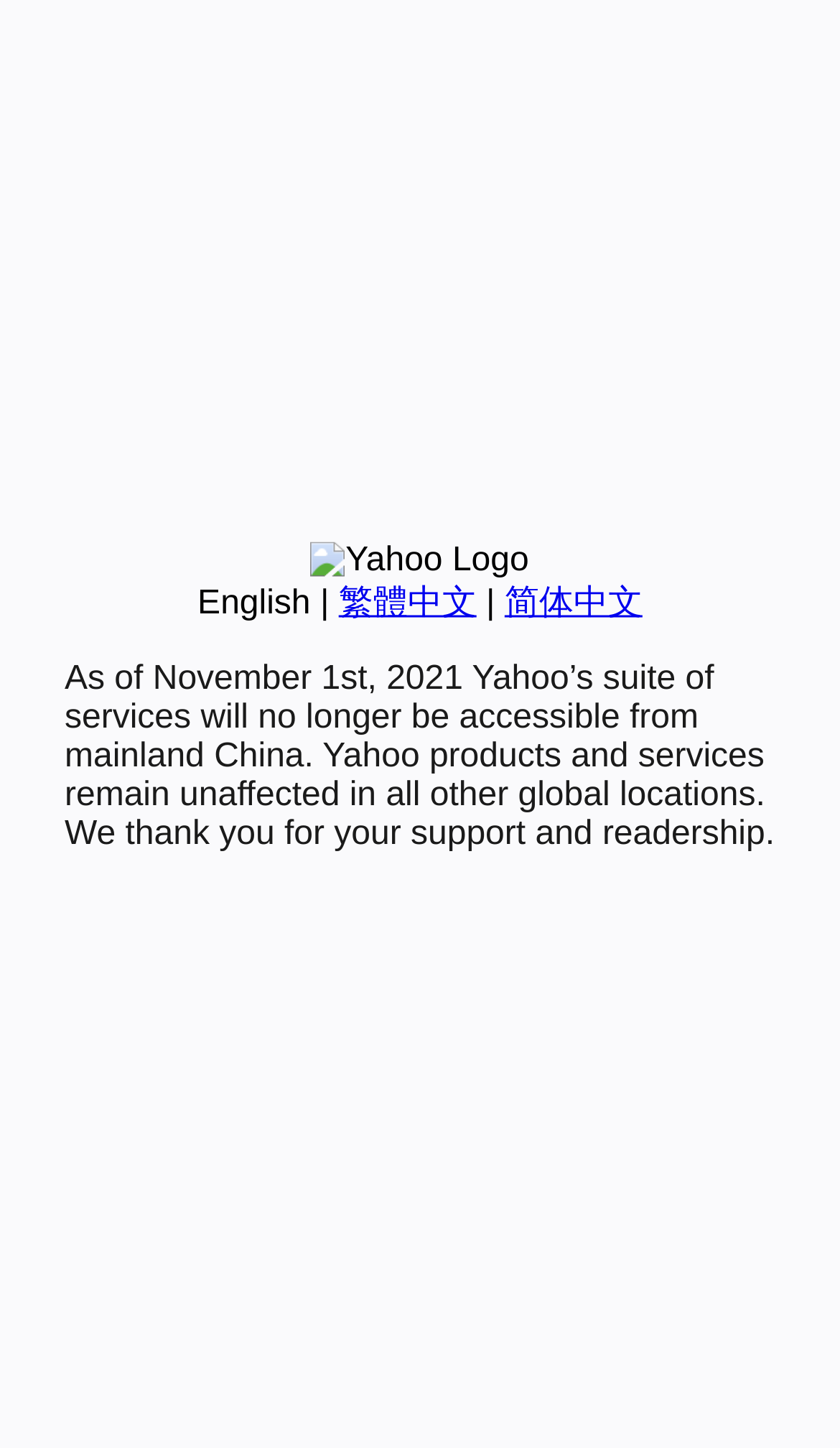Find the bounding box of the element with the following description: "Leave a Comment". The coordinates must be four float numbers between 0 and 1, formatted as [left, top, right, bottom].

None